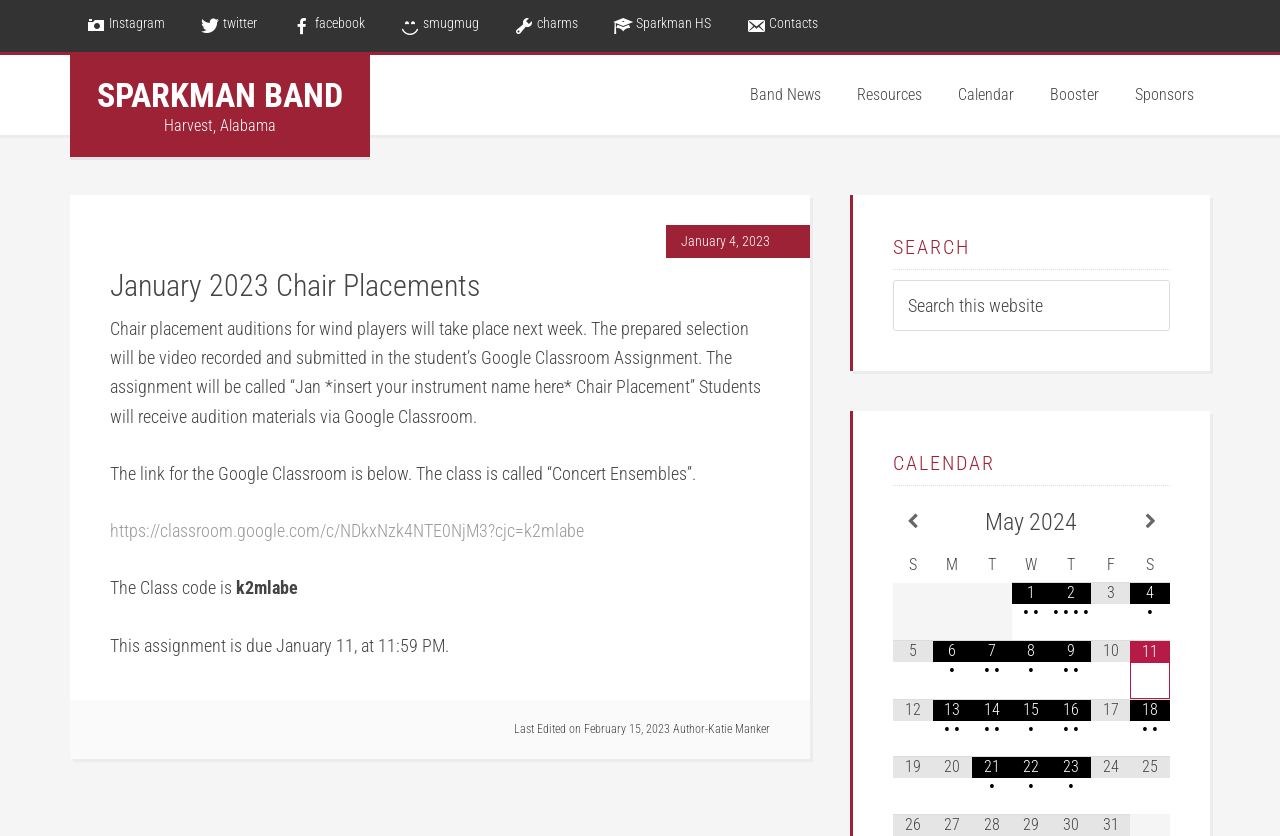Can you determine the bounding box coordinates of the area that needs to be clicked to fulfill the following instruction: "Search this website"?

[0.698, 0.335, 0.914, 0.396]